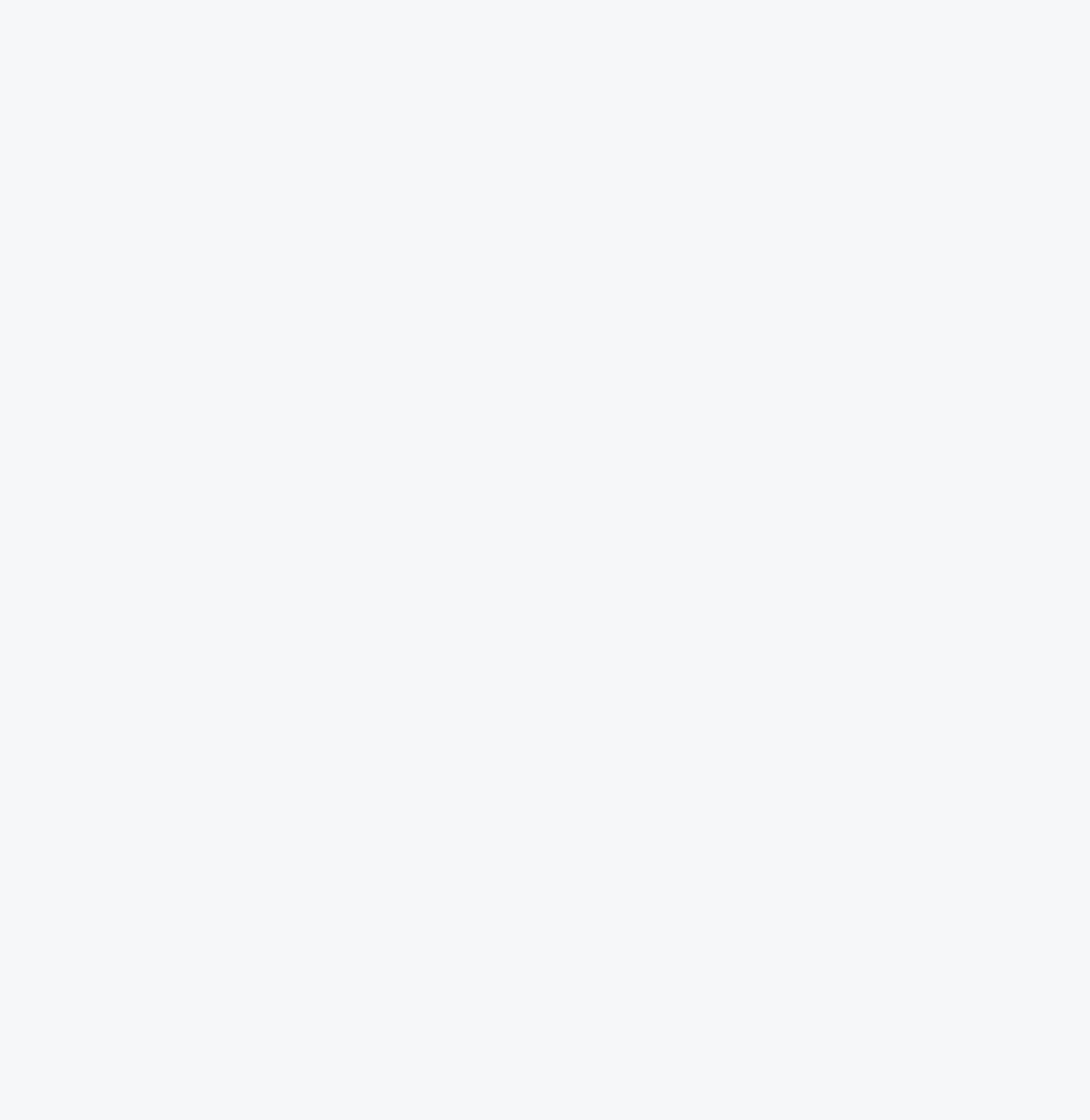Provide a one-word or brief phrase answer to the question:
How can one contact Azandra Properties?

Phone, email, or facebook